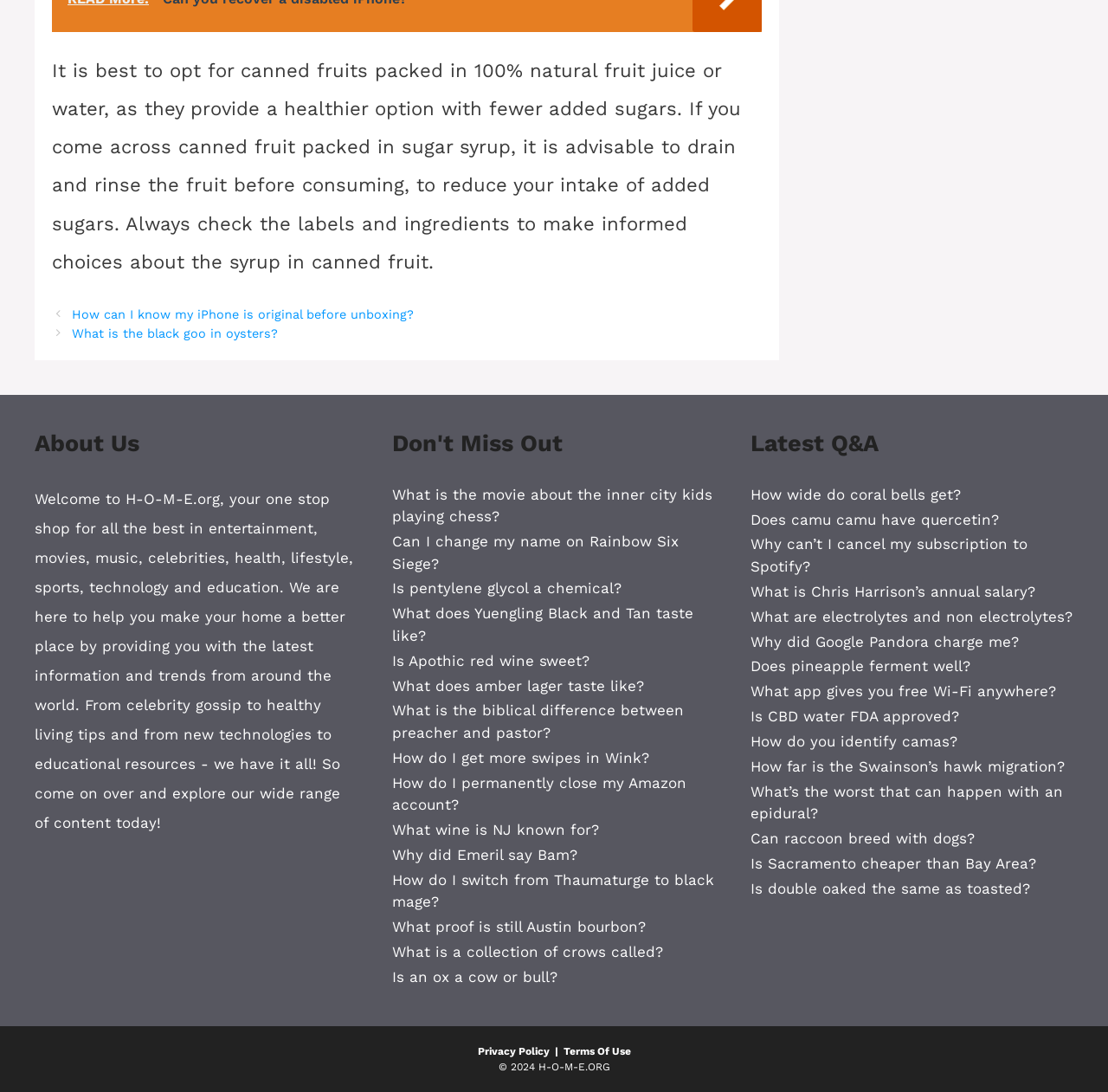What is the category of the 'About Us' section?
Carefully examine the image and provide a detailed answer to the question.

The 'About Us' section is categorized as a complementary section on the webpage. This section is not a main article or a navigation menu, but rather a supporting section that provides additional information about the website.